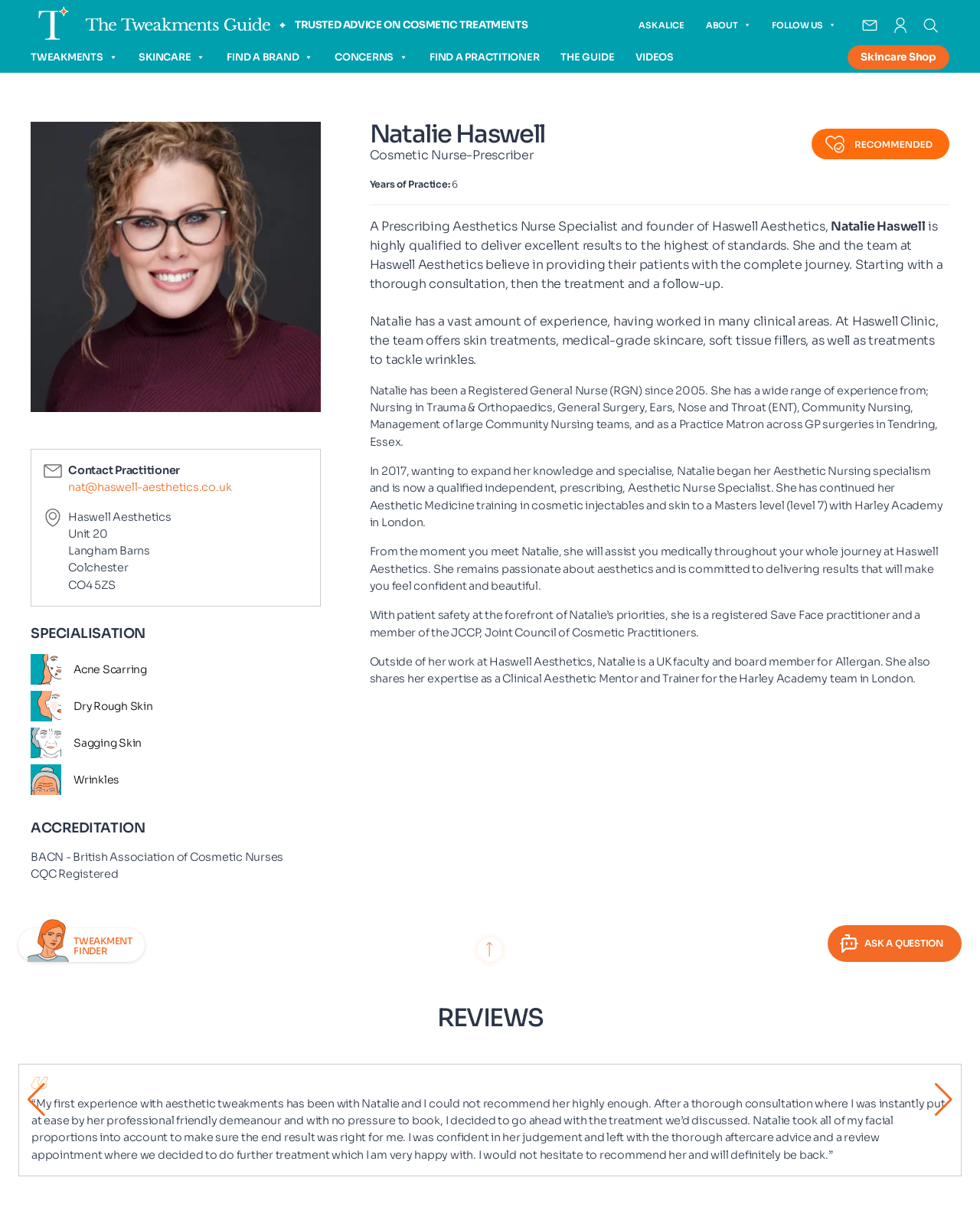Provide the bounding box coordinates for the UI element that is described as: "TWEAKMENTFINDER".

[0.019, 0.761, 0.148, 0.788]